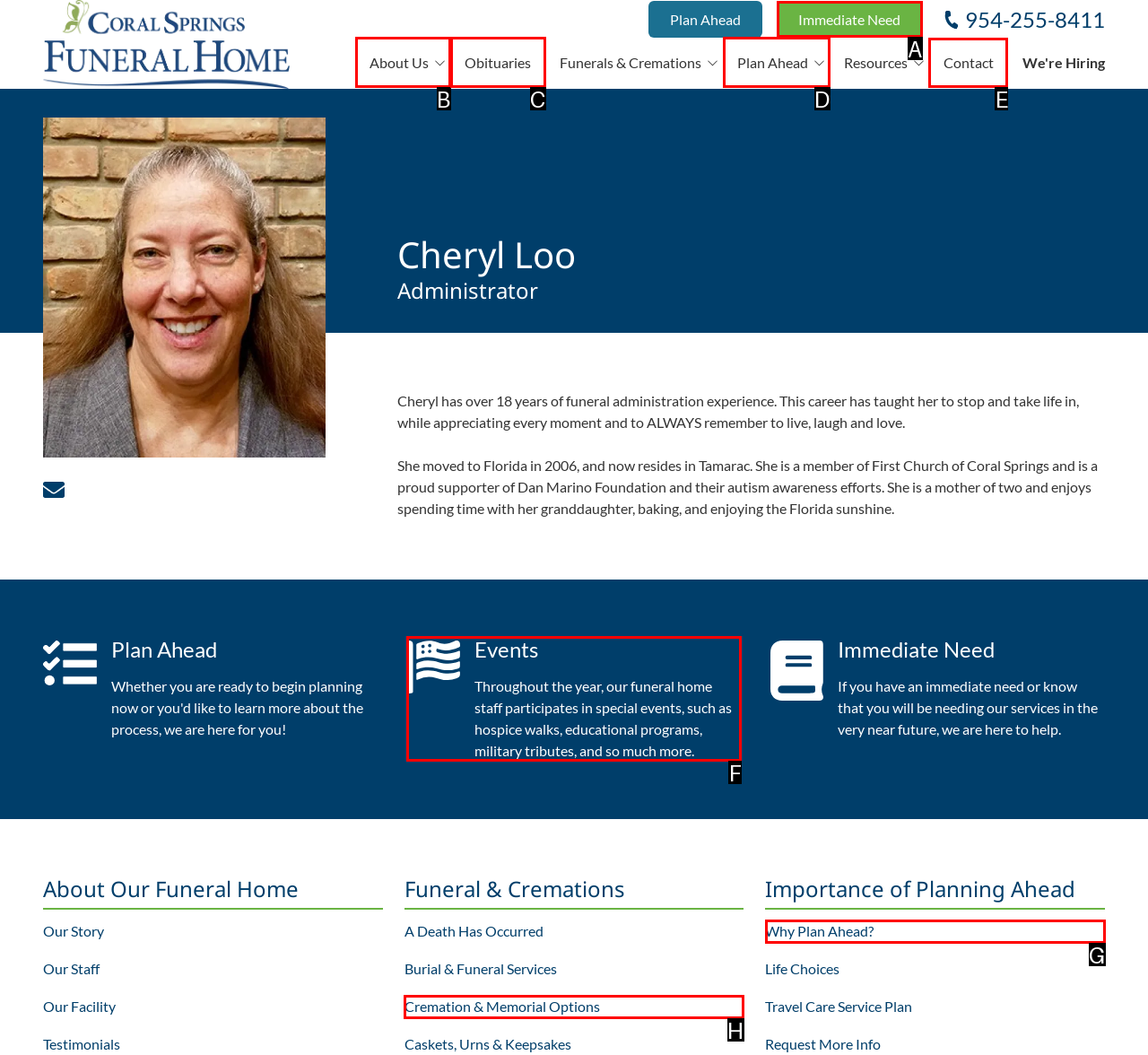Tell me which option I should click to complete the following task: Contact the funeral home Answer with the option's letter from the given choices directly.

E